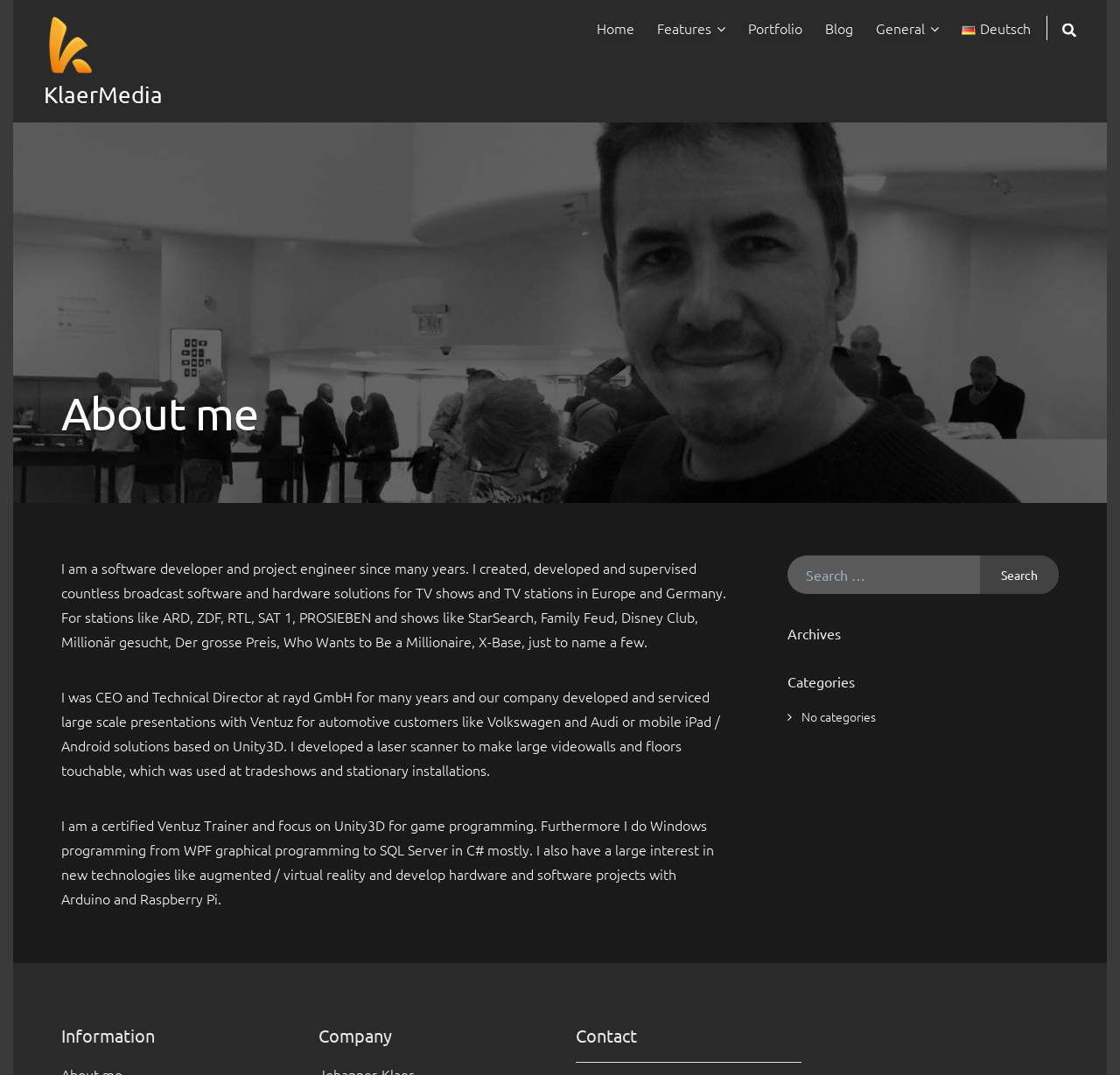Show me the bounding box coordinates of the clickable region to achieve the task as per the instruction: "Click on the 'Home' link".

[0.533, 0.028, 0.567, 0.051]